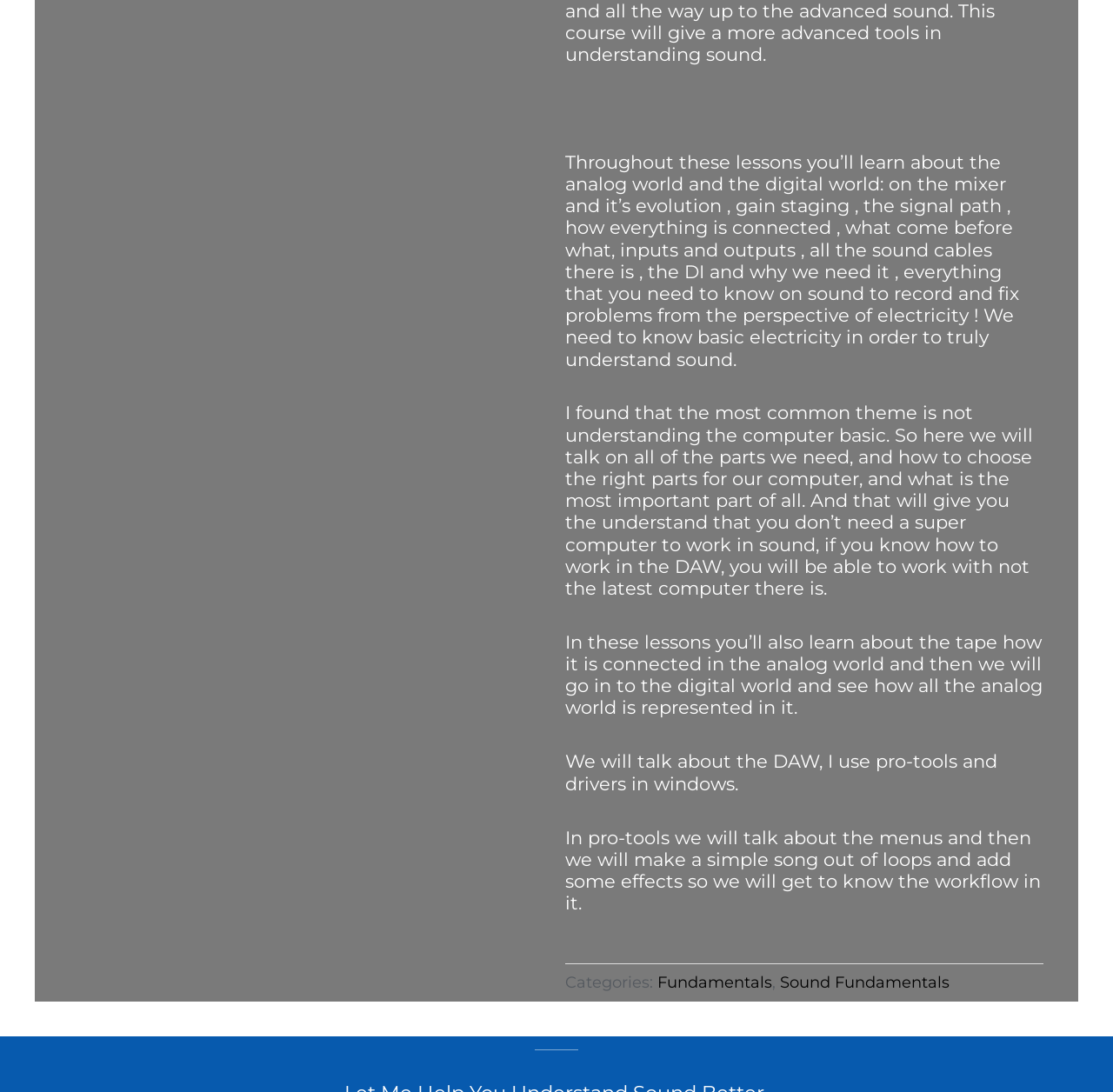What is the purpose of the DI?
Based on the image, please offer an in-depth response to the question.

The purpose of the DI (Direct Injection) is to fix sound problems, as implied by the text, which states that 'we need to know basic electricity in order to truly understand sound' and 'the DI and why we need it'.